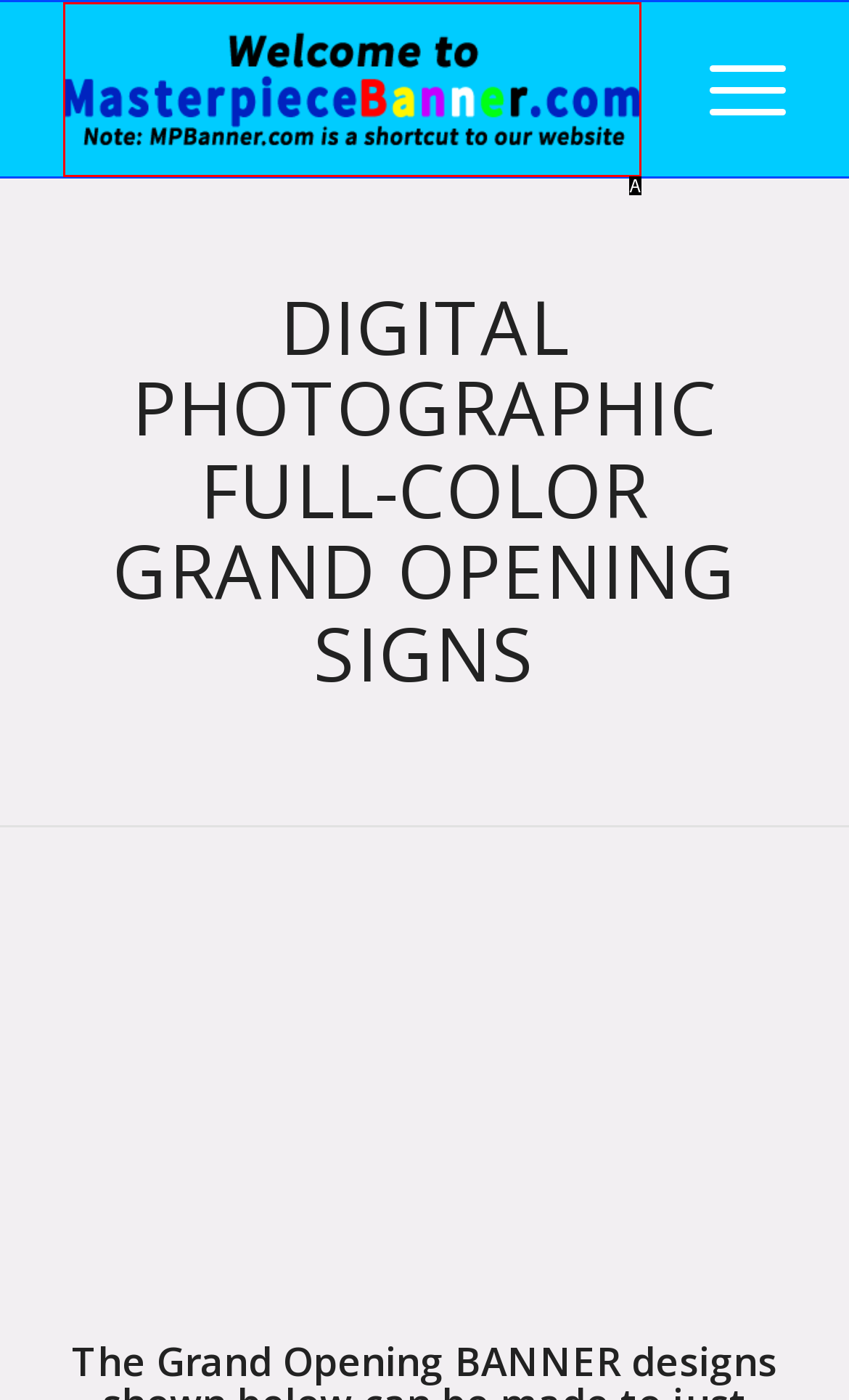Pick the HTML element that corresponds to the description: alt="Masterpiece Banner"
Answer with the letter of the correct option from the given choices directly.

A